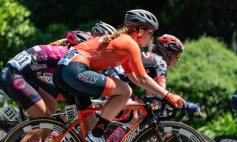Please provide a brief answer to the question using only one word or phrase: 
What is the weather condition in the image?

Sunny